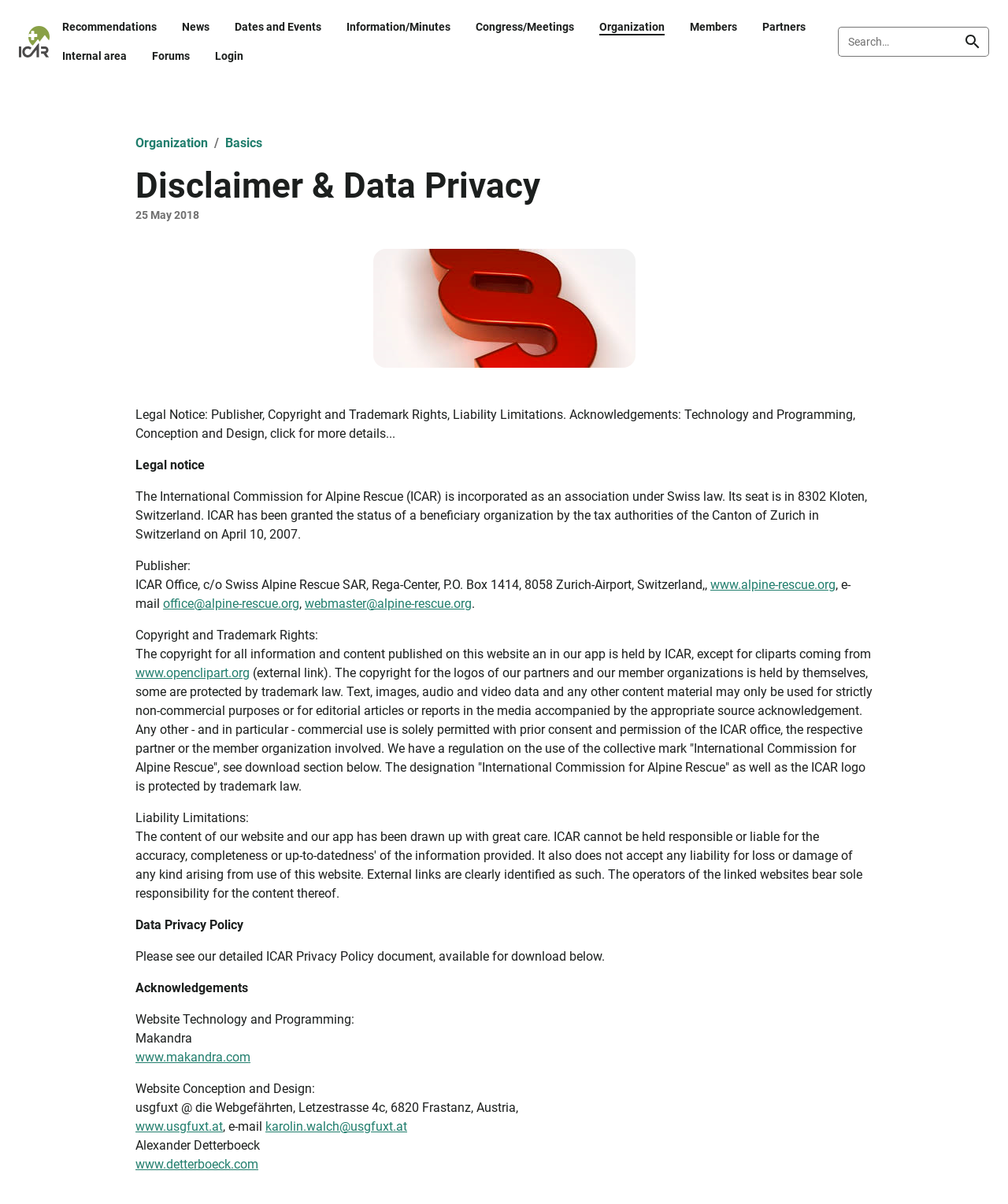Determine the bounding box coordinates of the region to click in order to accomplish the following instruction: "Go to the 'April 2024' archive". Provide the coordinates as four float numbers between 0 and 1, specifically [left, top, right, bottom].

None